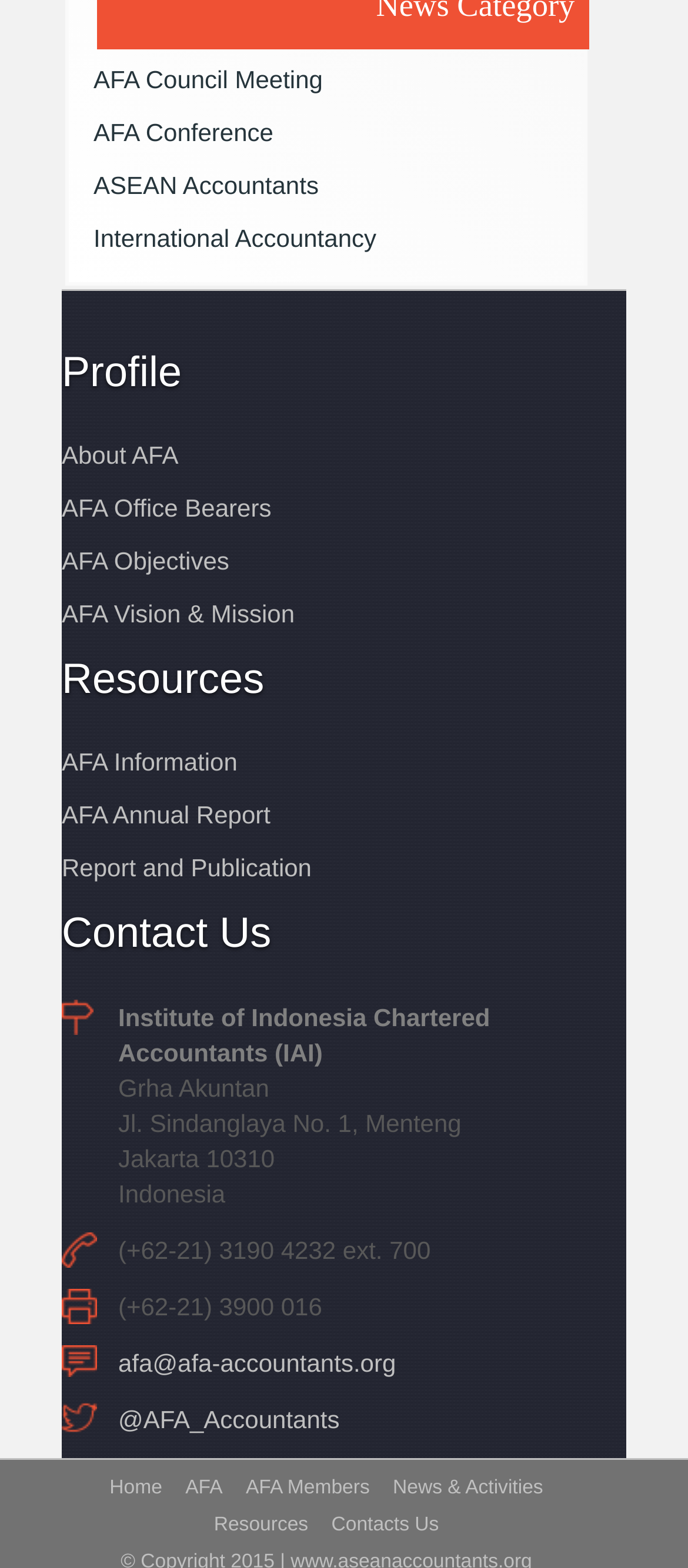Identify the bounding box for the UI element that is described as follows: "Home".

[0.159, 0.942, 0.236, 0.956]